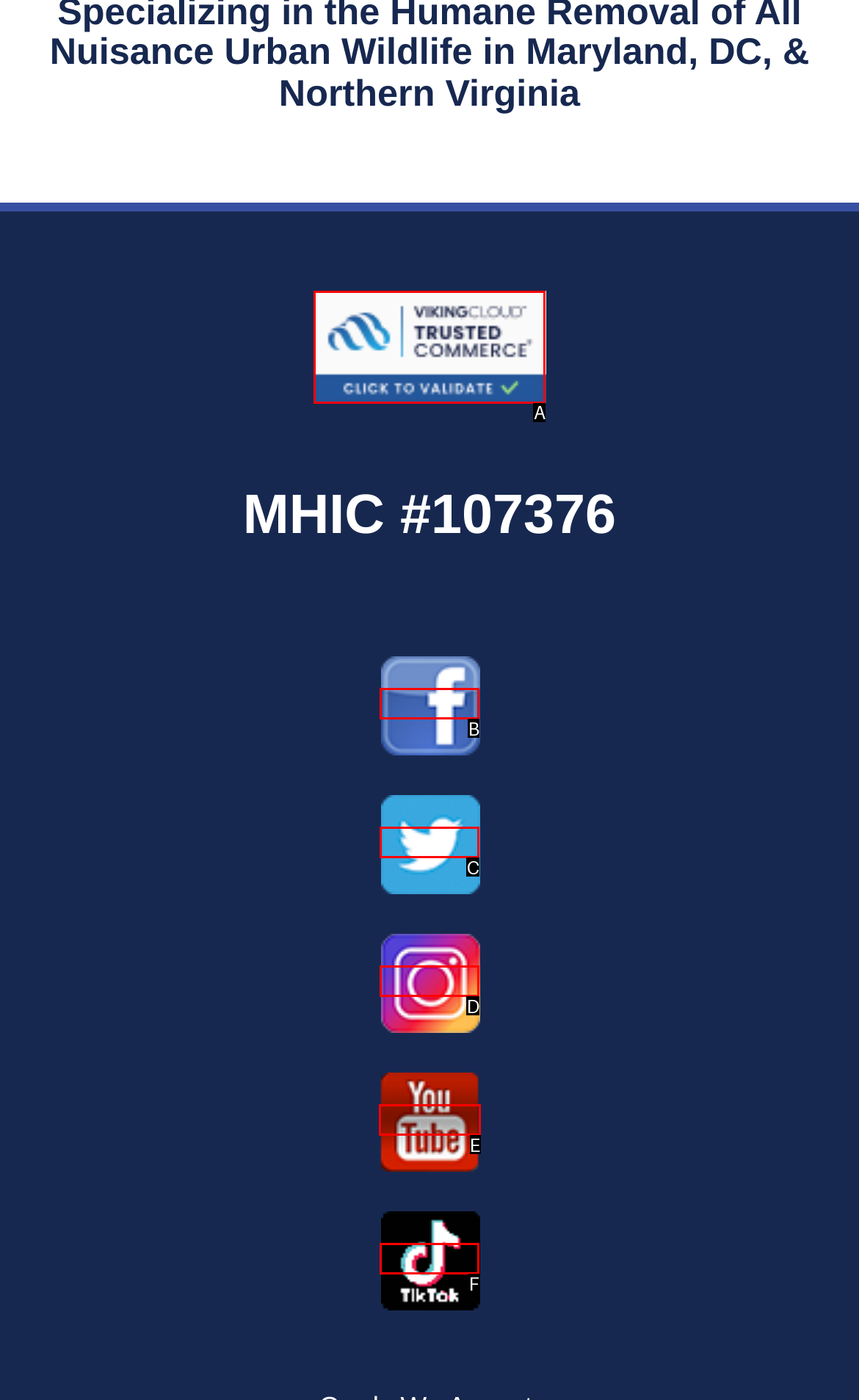Choose the HTML element that best fits the given description: Home. Answer by stating the letter of the option.

None